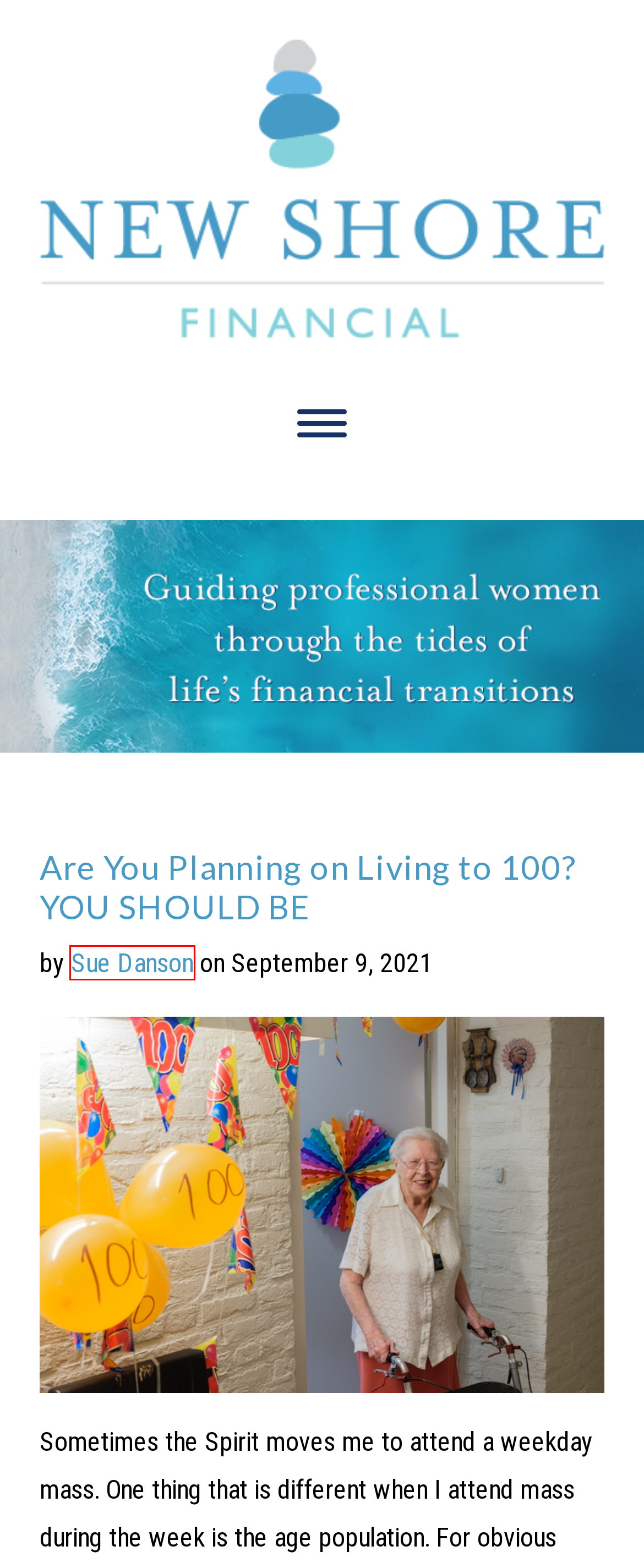Look at the screenshot of a webpage where a red bounding box surrounds a UI element. Your task is to select the best-matching webpage description for the new webpage after you click the element within the bounding box. The available options are:
A. Home | New Shore Financial
B. Employer Benefits Archives | New Shore Financial
C. About | New Shore Financial
D. Tax/Tax Savings Archives | New Shore Financial
E. Medicare Archives | New Shore Financial
F. Teens - Young Adults Archives | New Shore Financial
G. Estate Planning Archives | New Shore Financial
H. Savings Strategies Archives | New Shore Financial

C